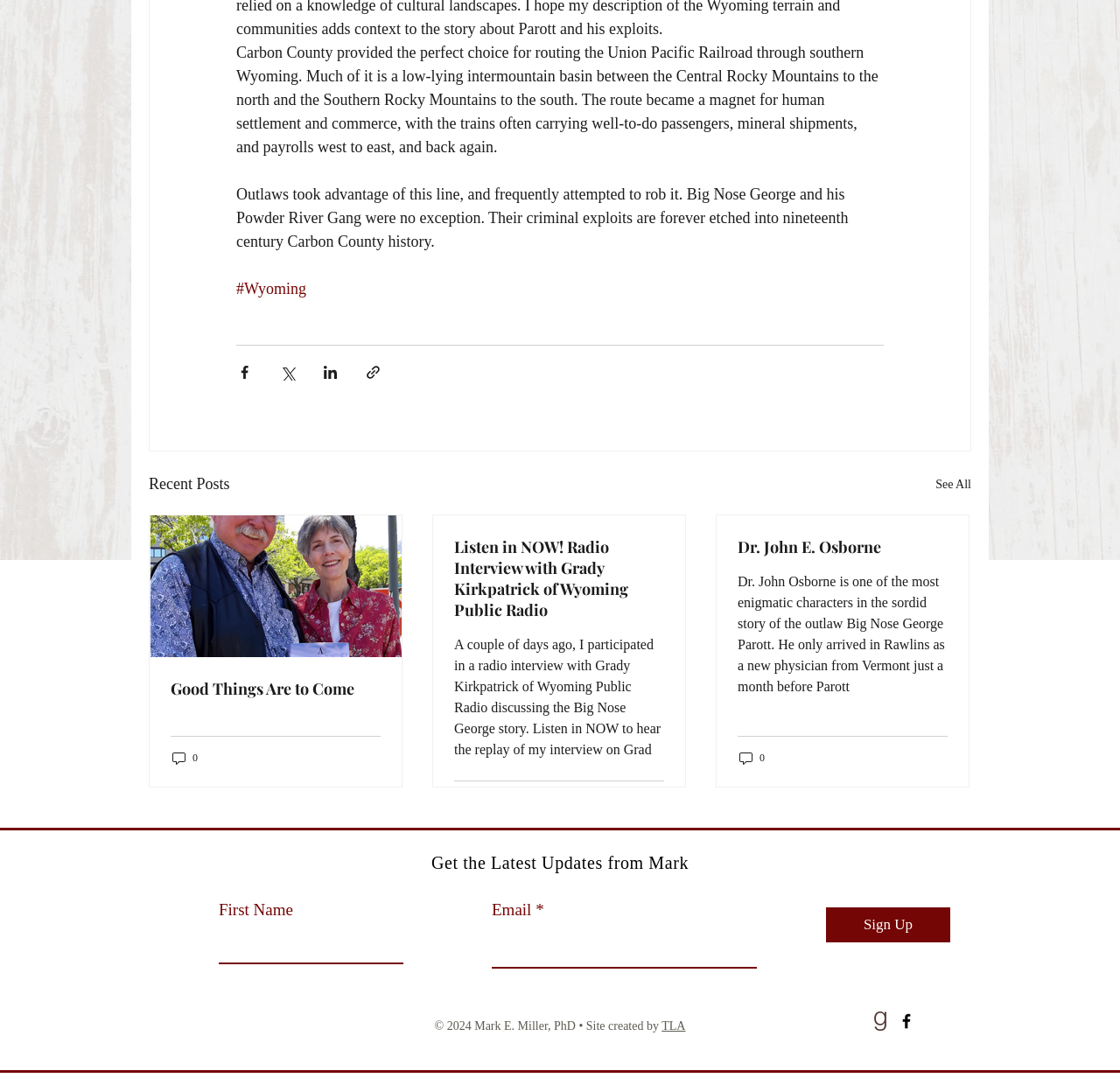For the given element description Good Things Are to Come, determine the bounding box coordinates of the UI element. The coordinates should follow the format (top-left x, top-left y, bottom-right x, bottom-right y) and be within the range of 0 to 1.

[0.152, 0.629, 0.34, 0.649]